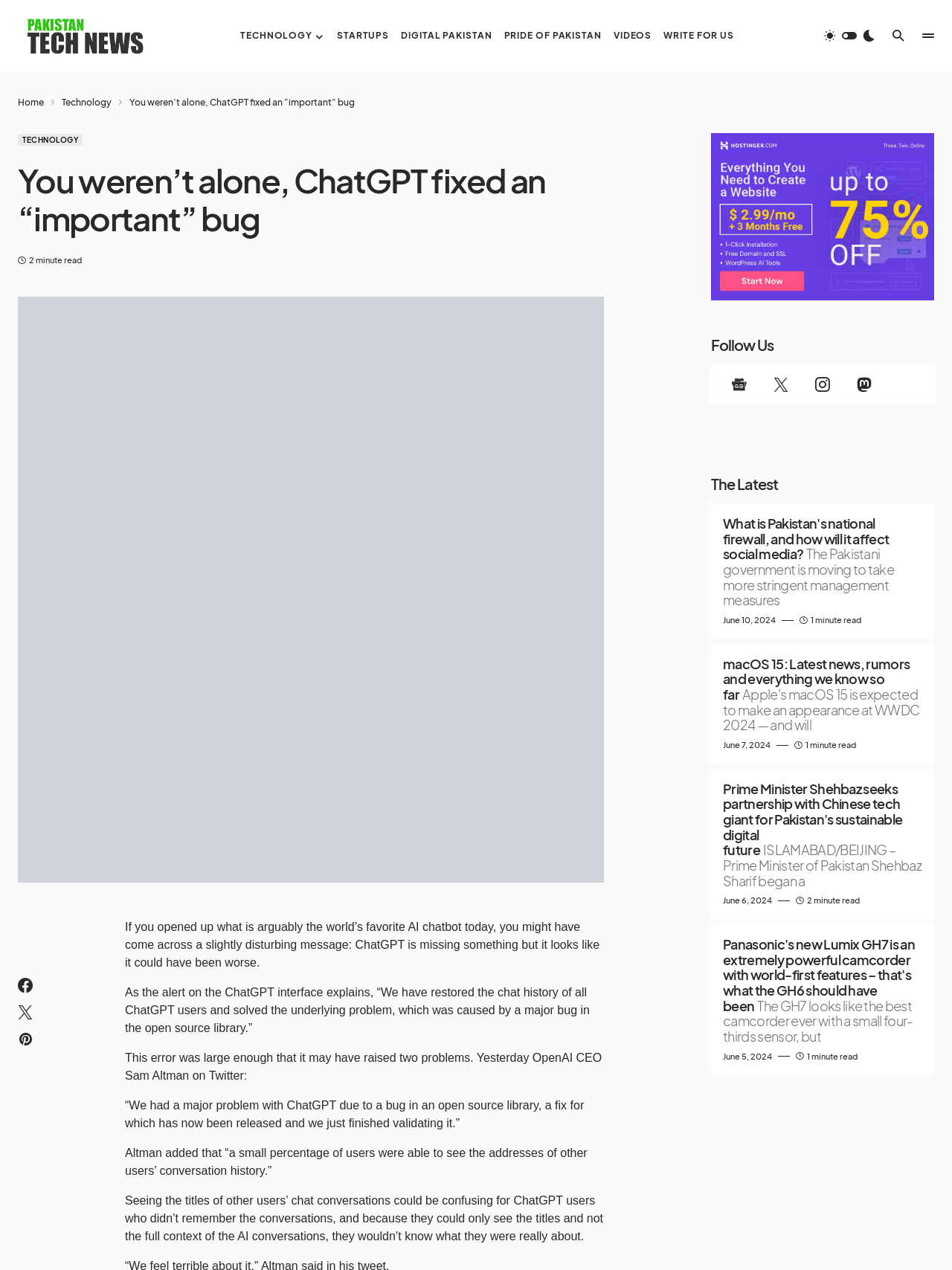Using a single word or phrase, answer the following question: 
How long does it take to read the main article?

2 minute read